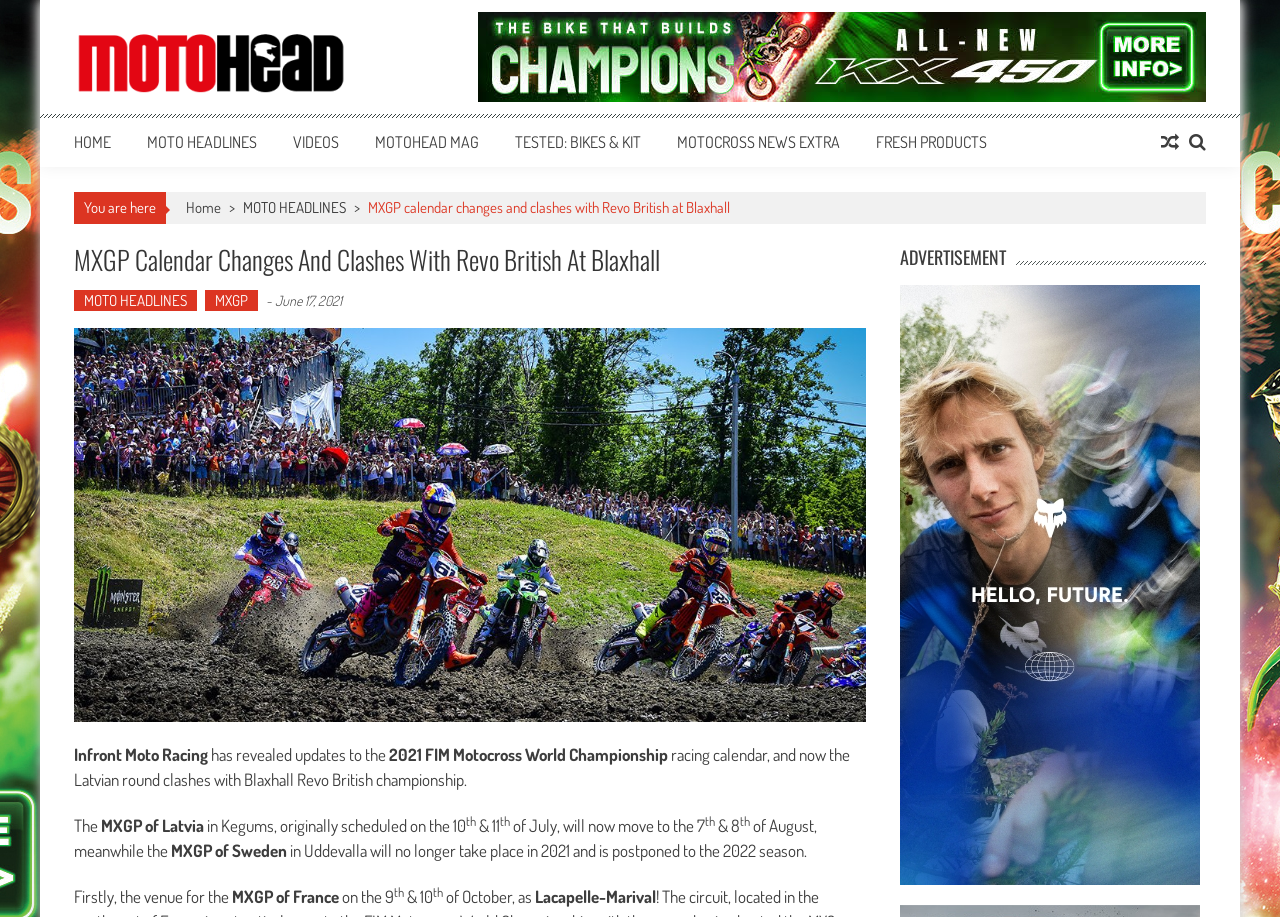What is the date of the MXGP of Latvia?
Answer with a single word or phrase, using the screenshot for reference.

7 & 8 August